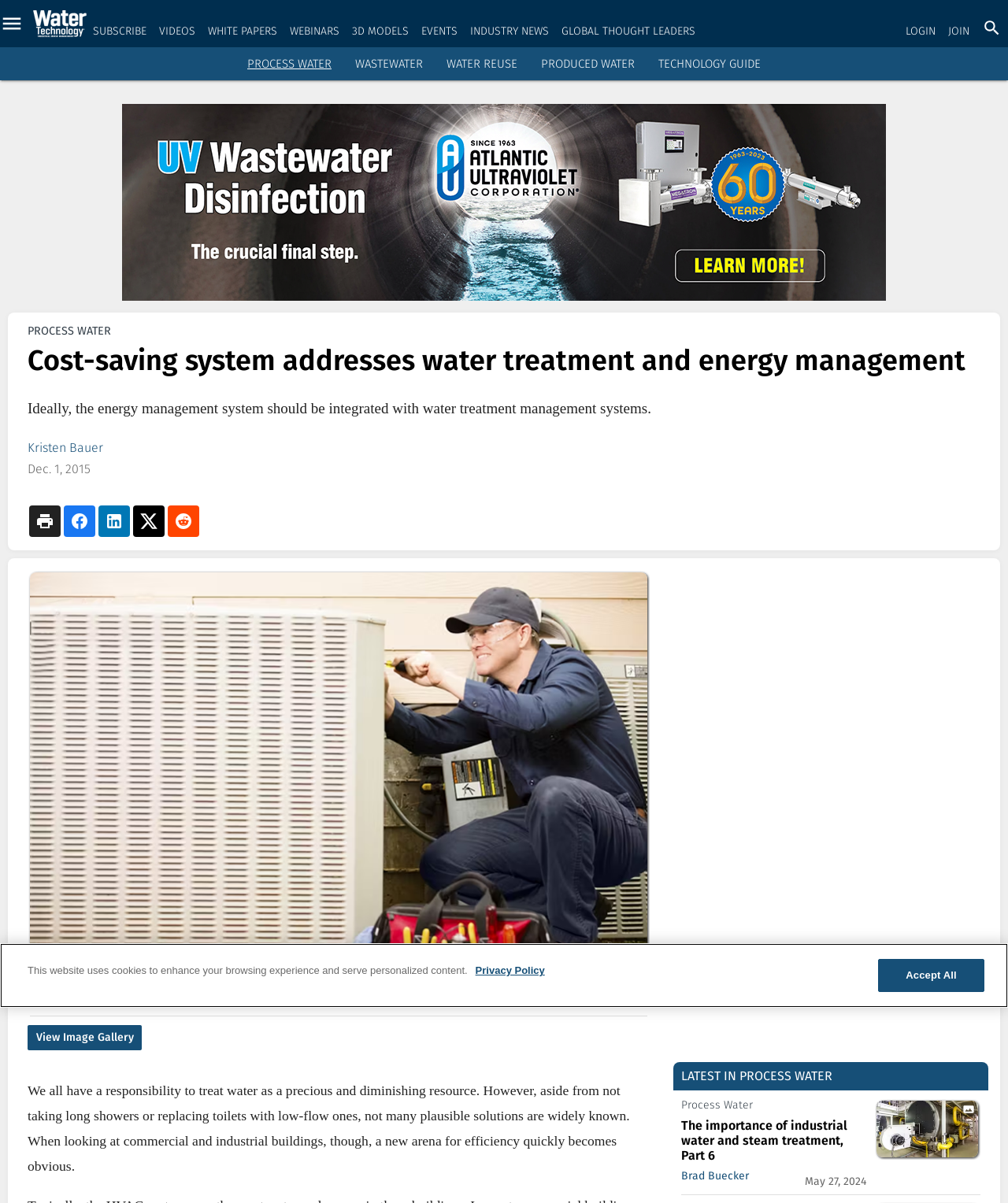Please identify the bounding box coordinates for the region that you need to click to follow this instruction: "Click on the 'PROCESS WATER' link".

[0.245, 0.047, 0.329, 0.059]